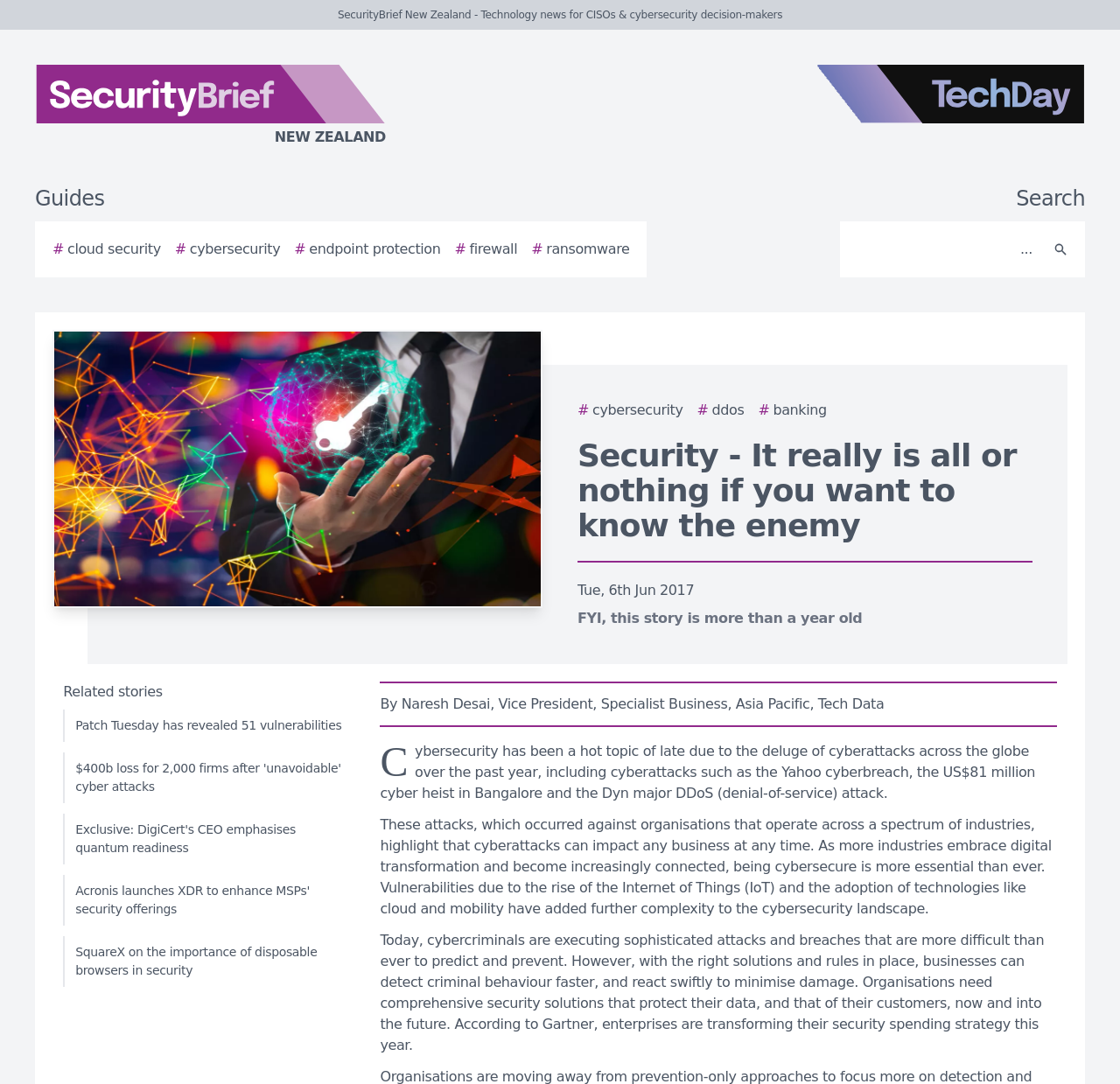Please determine the bounding box coordinates of the clickable area required to carry out the following instruction: "Check the latest news about ransomware". The coordinates must be four float numbers between 0 and 1, represented as [left, top, right, bottom].

[0.474, 0.22, 0.562, 0.24]